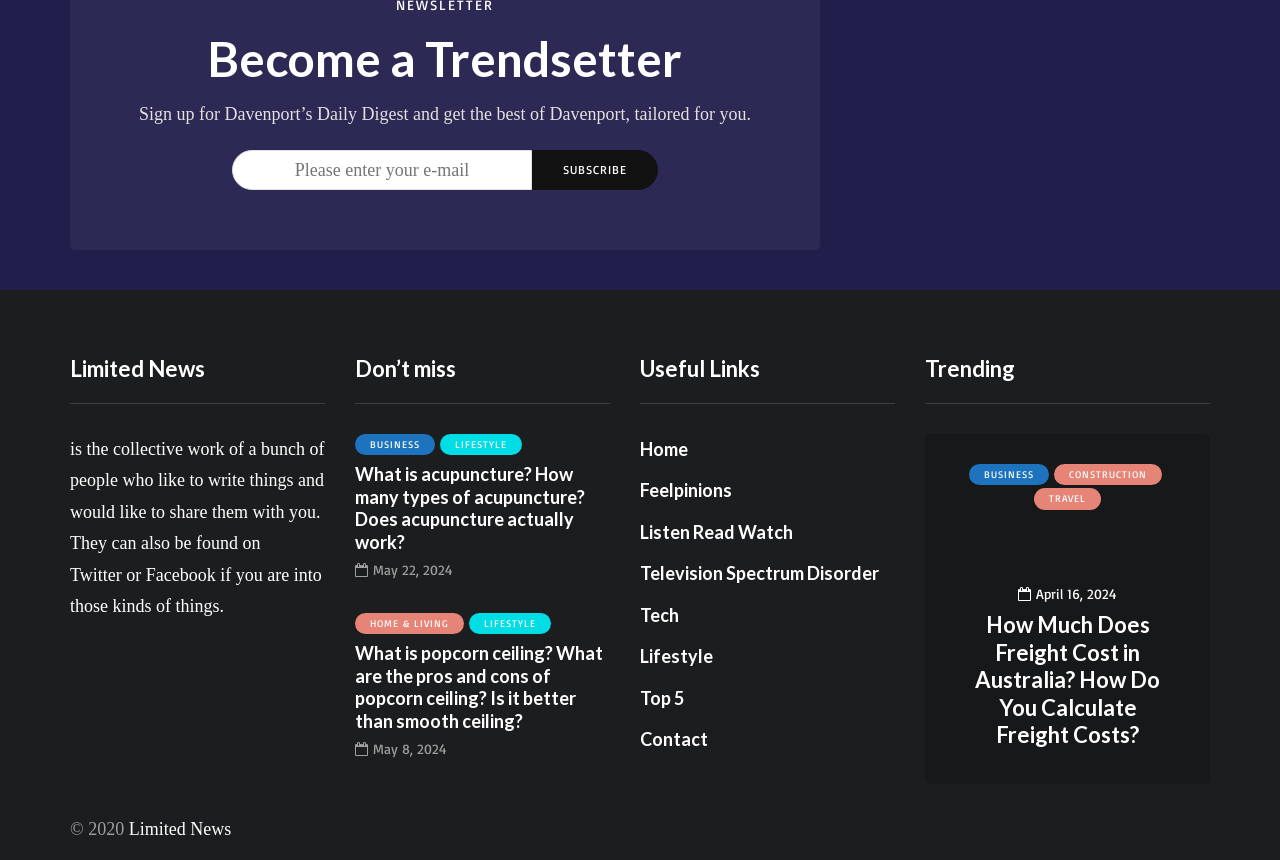Find and specify the bounding box coordinates that correspond to the clickable region for the instruction: "Read more about What is acupuncture?".

[0.277, 0.539, 0.457, 0.644]